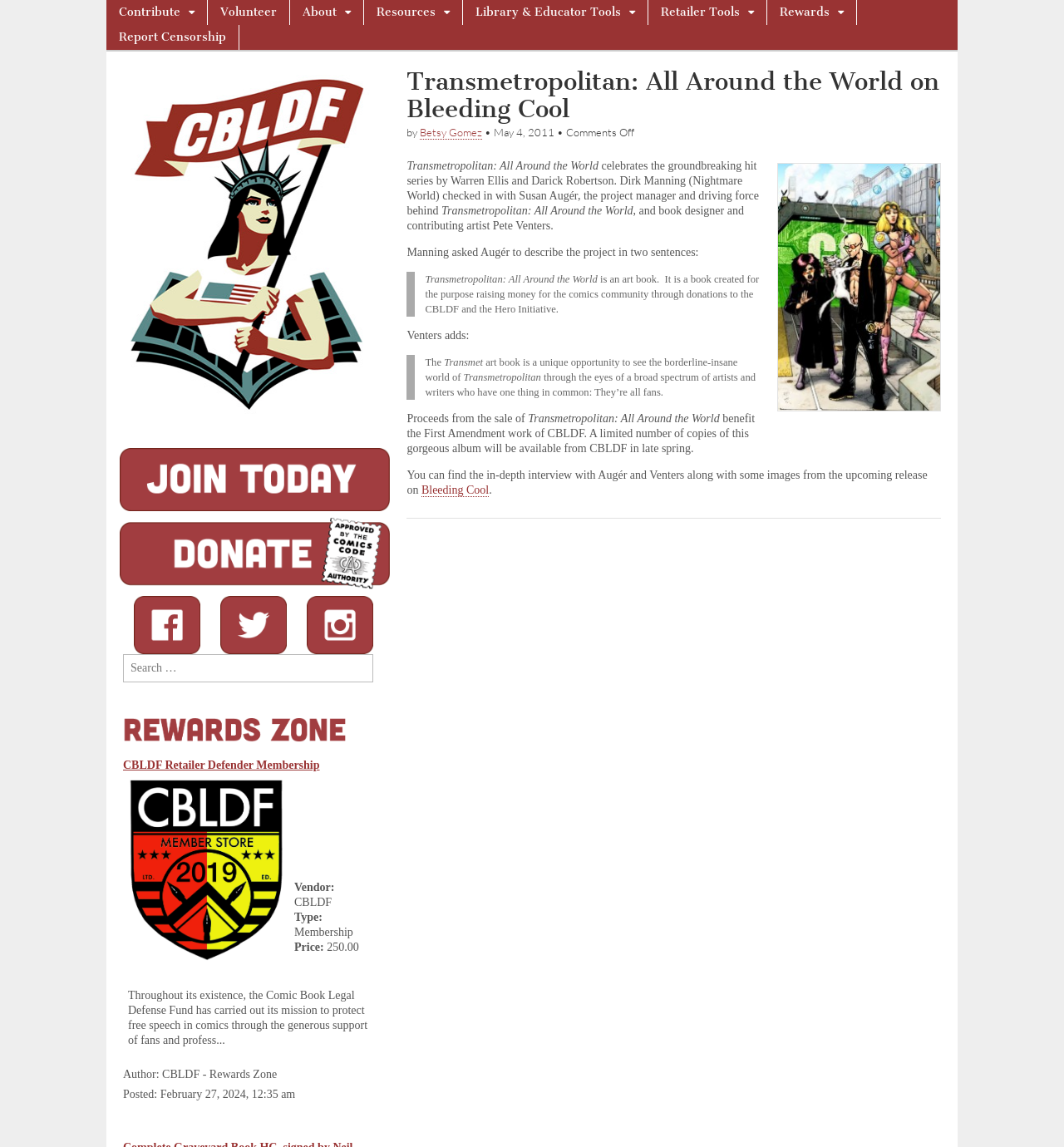Locate the bounding box coordinates of the clickable area needed to fulfill the instruction: "Visit About".

[0.273, 0.0, 0.341, 0.022]